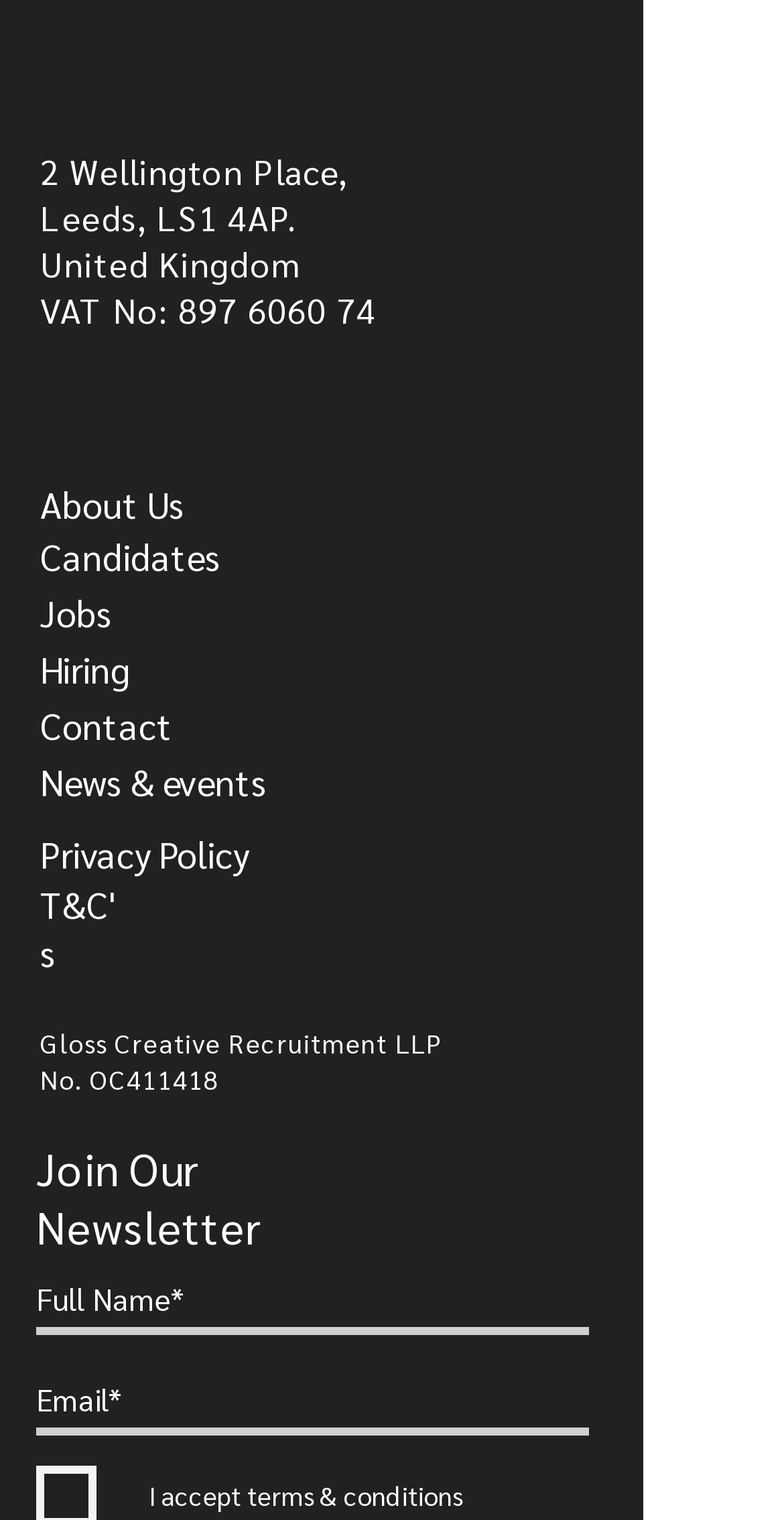What is the purpose of the 'Join Our Newsletter' section?
Refer to the image and provide a concise answer in one word or phrase.

To subscribe to the newsletter